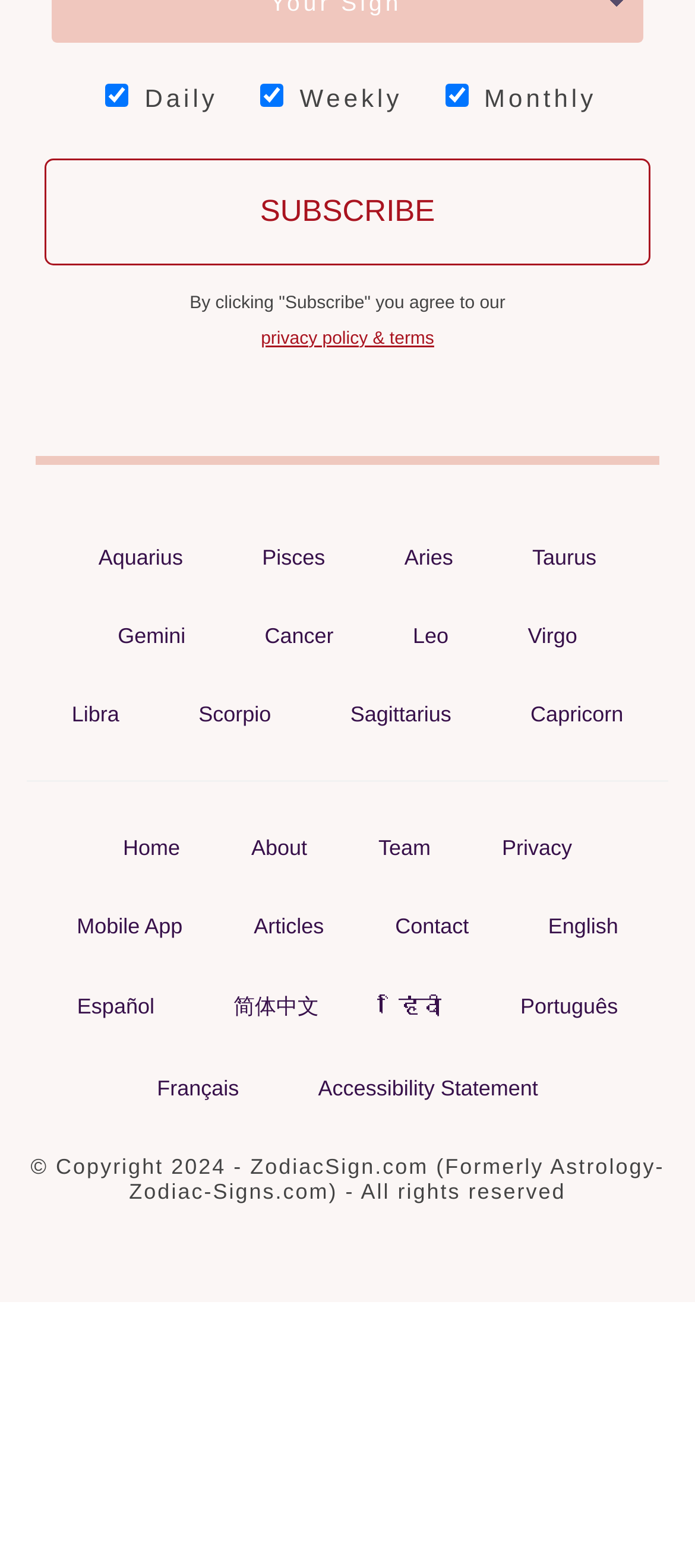What is the purpose of the 'SUBSCRIBE' button?
Use the image to answer the question with a single word or phrase.

To subscribe to a service